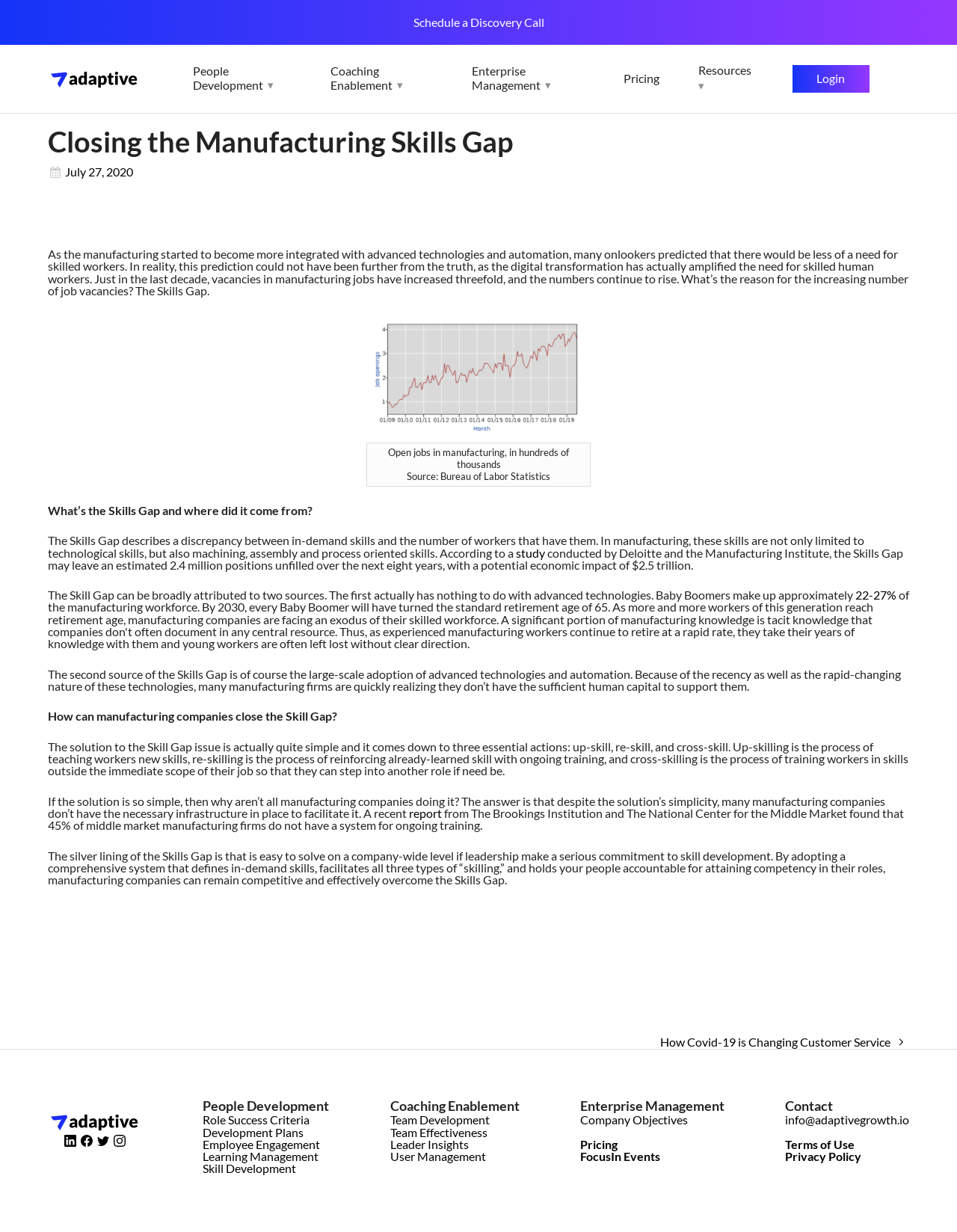Locate the bounding box coordinates of the clickable area needed to fulfill the instruction: "Read the article about closing the manufacturing skills gap".

[0.05, 0.092, 0.95, 0.8]